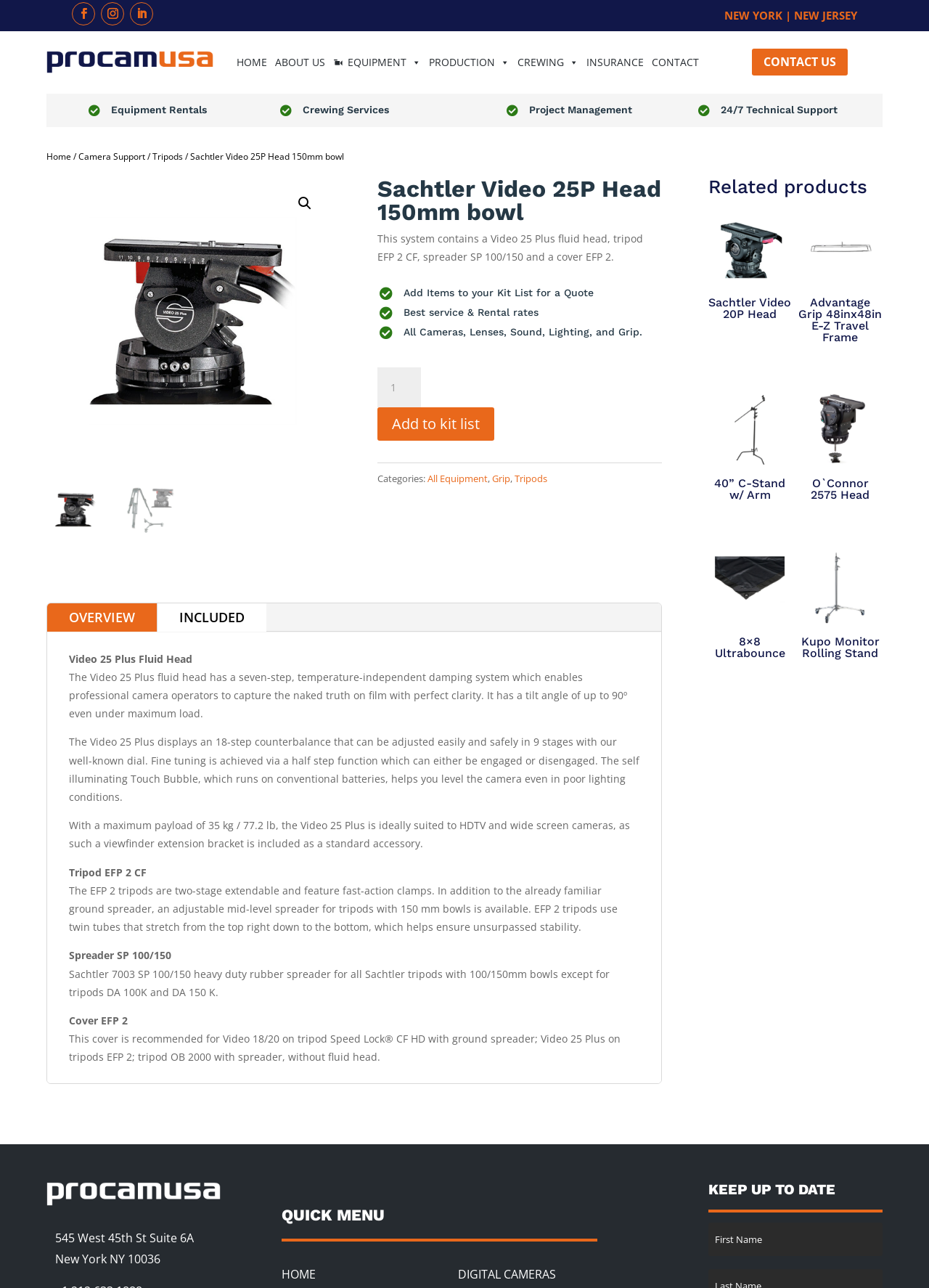Determine the bounding box coordinates of the clickable area required to perform the following instruction: "Click the 'Add to kit list' button". The coordinates should be represented as four float numbers between 0 and 1: [left, top, right, bottom].

[0.406, 0.316, 0.532, 0.342]